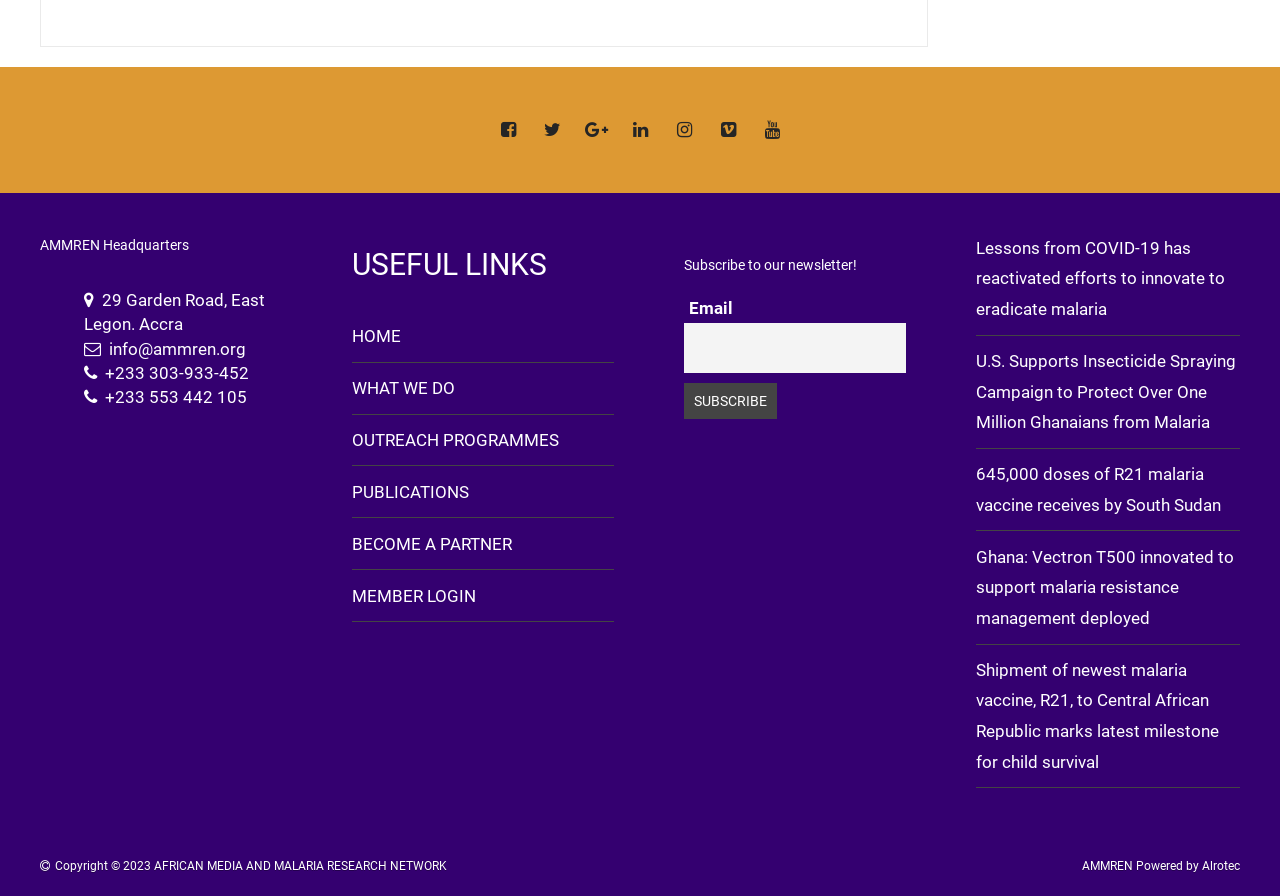Can you find the bounding box coordinates of the area I should click to execute the following instruction: "Call (817) 880-6130"?

None